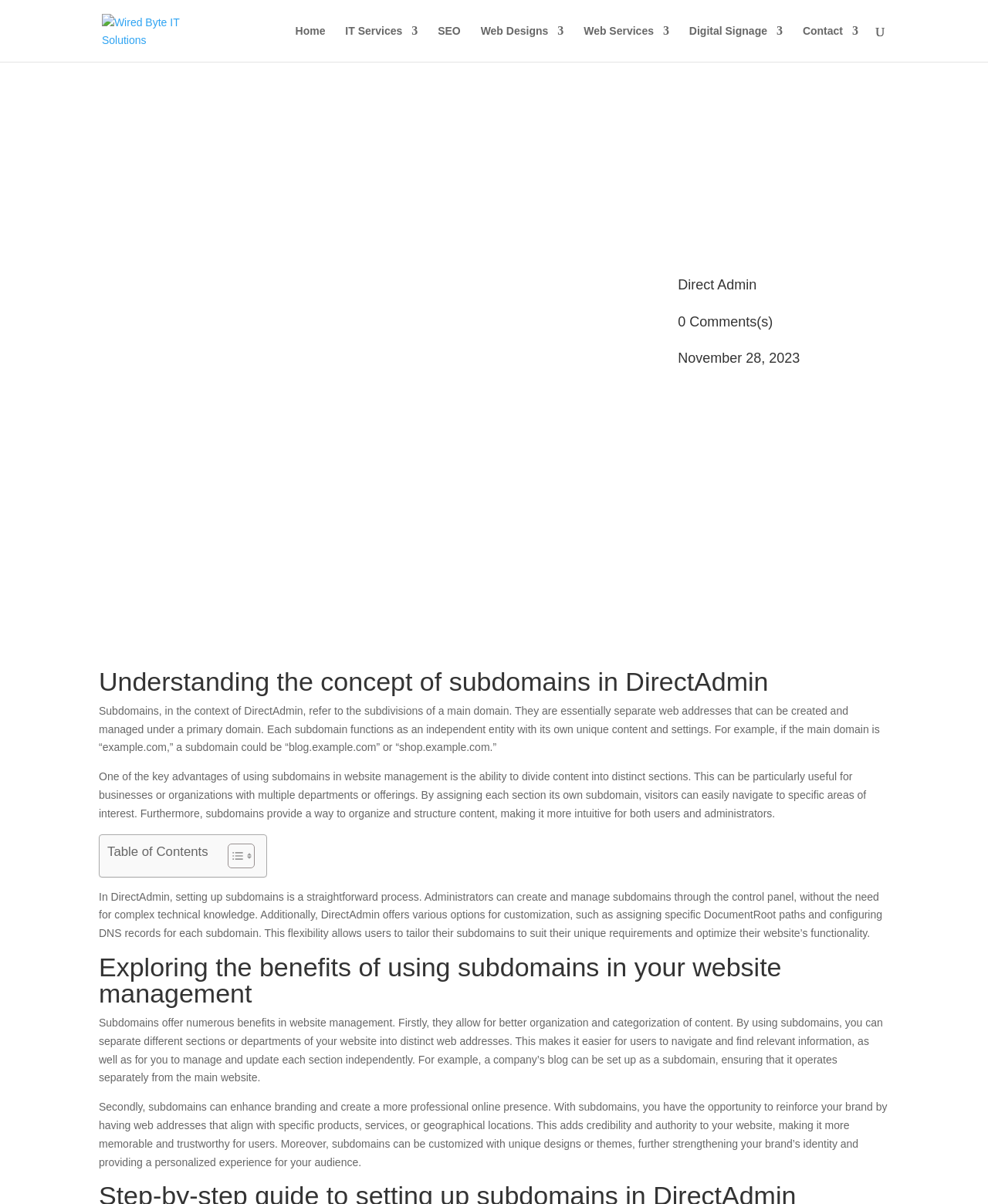How many links are in the top navigation bar?
Answer the question using a single word or phrase, according to the image.

7